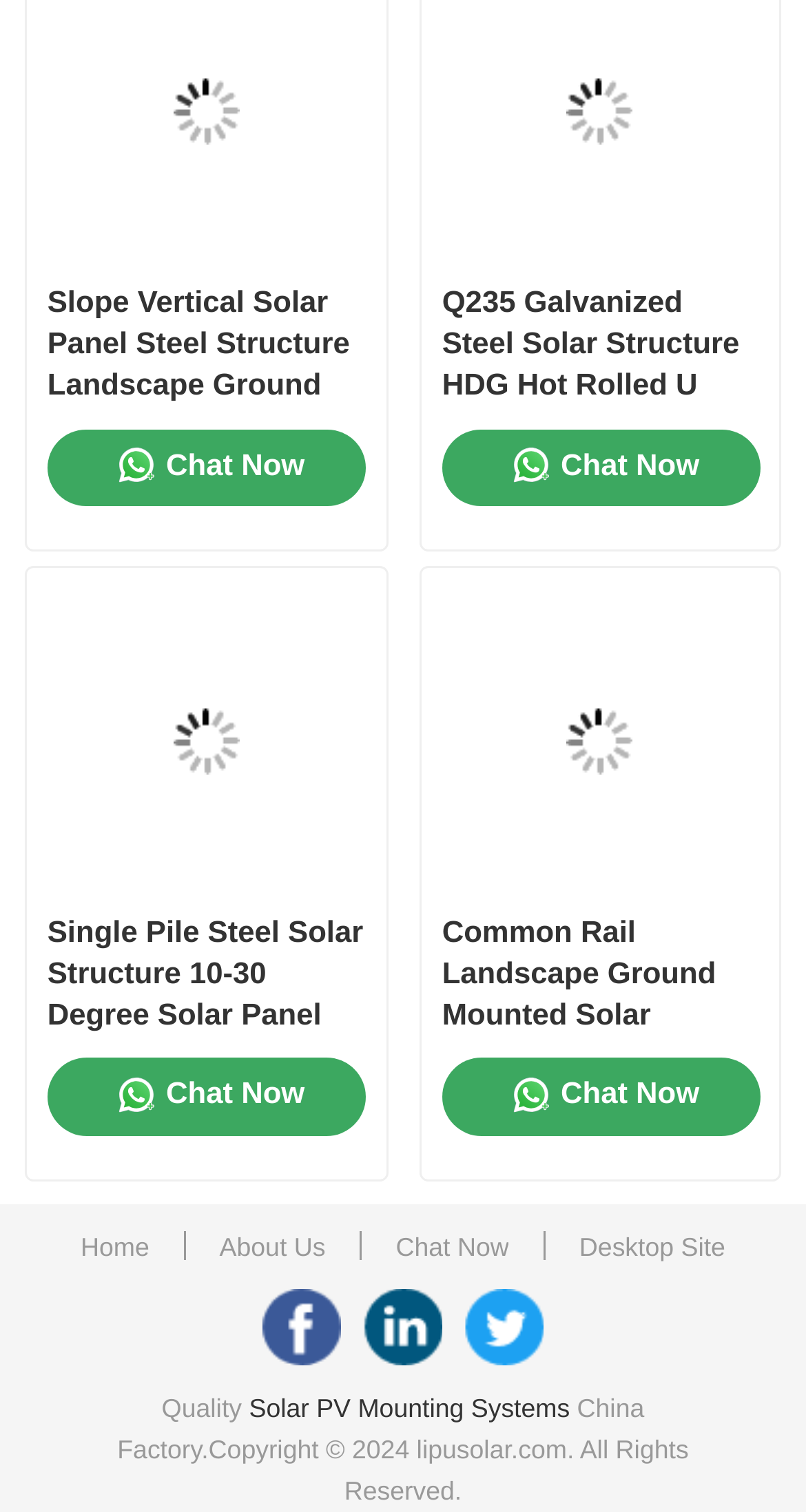Please identify the bounding box coordinates of the clickable area that will fulfill the following instruction: "Chat with the support team". The coordinates should be in the format of four float numbers between 0 and 1, i.e., [left, top, right, bottom].

[0.059, 0.284, 0.453, 0.335]